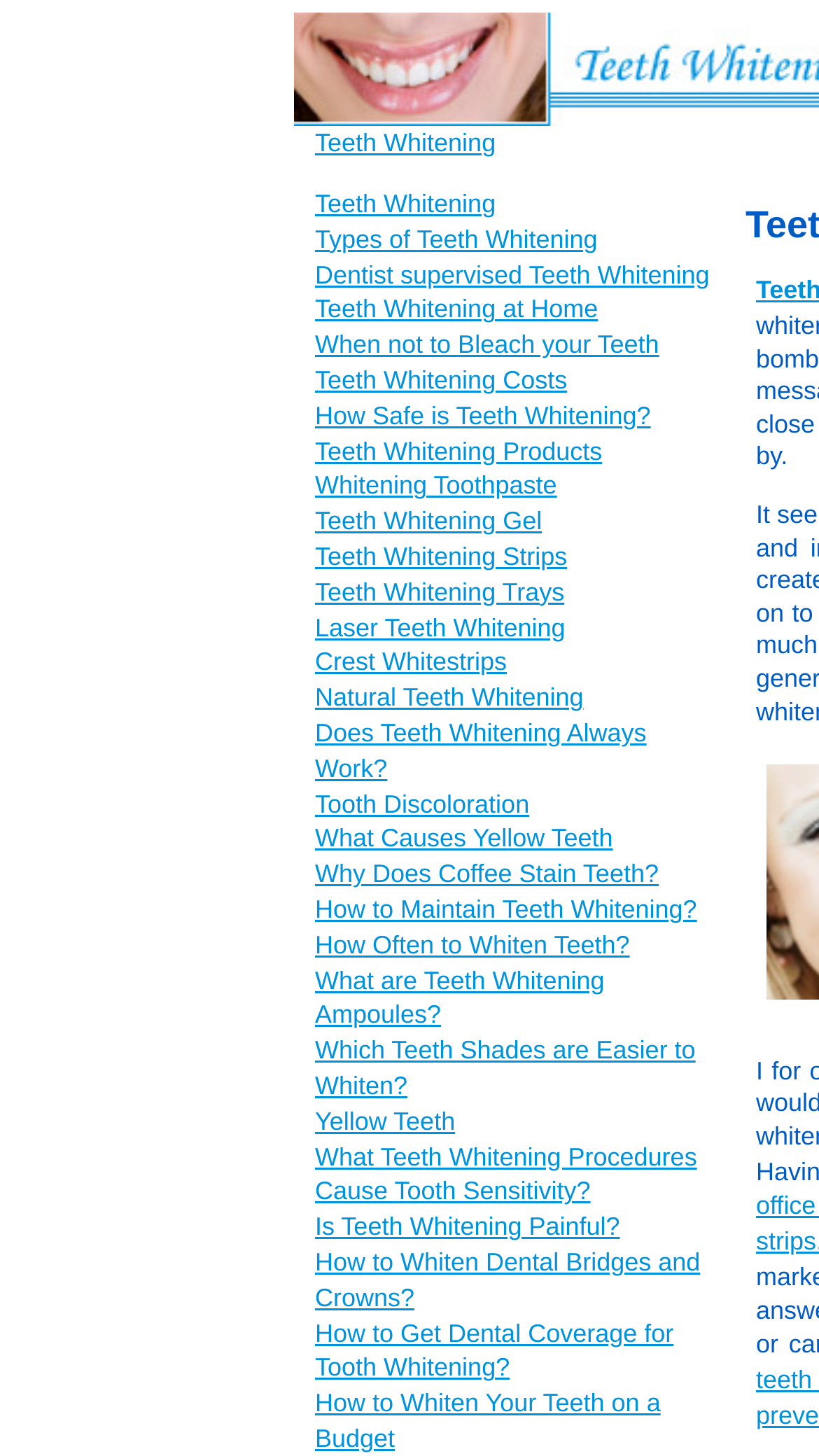Identify the coordinates of the bounding box for the element that must be clicked to accomplish the instruction: "Click on Teeth Whitening link".

[0.385, 0.13, 0.605, 0.15]